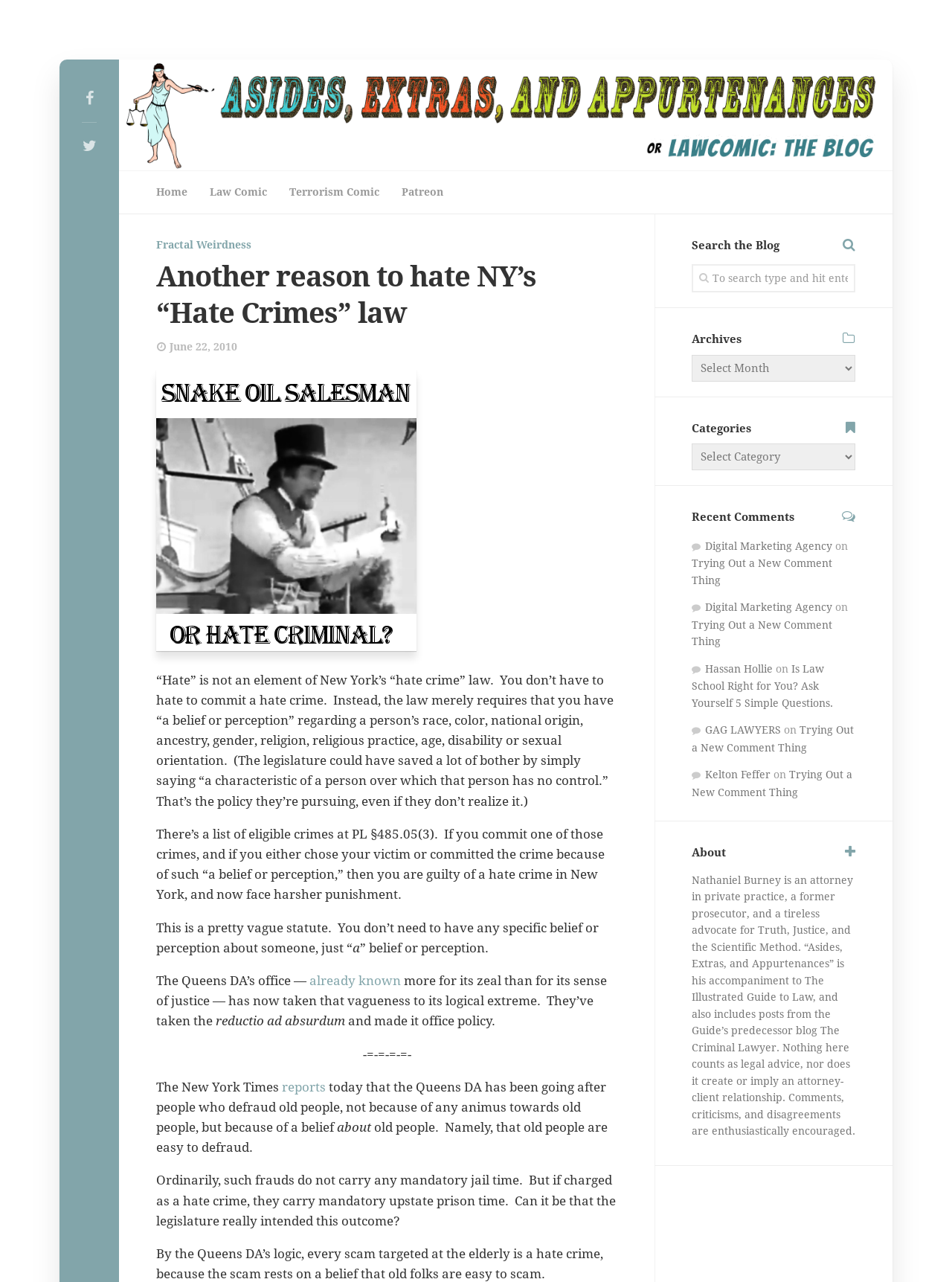Find the bounding box coordinates of the clickable element required to execute the following instruction: "Search the blog". Provide the coordinates as four float numbers between 0 and 1, i.e., [left, top, right, bottom].

[0.688, 0.184, 0.938, 0.197]